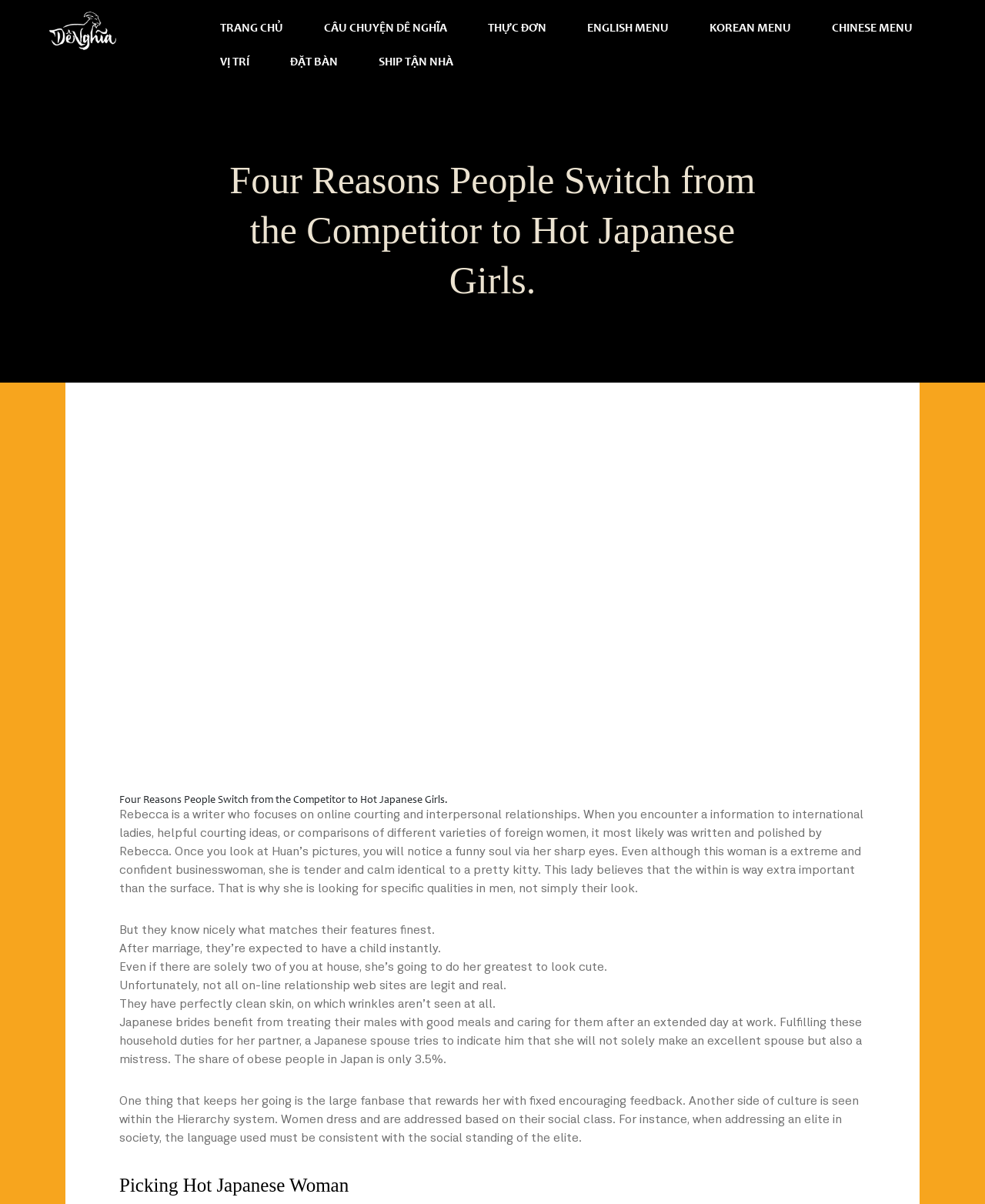Present a detailed account of what is displayed on the webpage.

This webpage appears to be a blog or article about Japanese women, specifically focusing on their characteristics and traits. At the top left corner, there is a logo link with an accompanying image. Below the logo, there is a navigation menu with links to various pages, including "TRANG CHỦ", "CÂU CHUYỆN DÊ NGHĨA", "THỰC ĐƠN", and others.

The main content of the webpage is divided into sections, each with a heading. The first heading, "Four Reasons People Switch from the Competitor to Hot Japanese Girls", is located near the top center of the page. Below this heading, there is a brief description of the author, Rebecca, who writes about online courting and interpersonal relationships.

The next section appears to be a profile of a woman named Huan, describing her personality, appearance, and what she looks for in a partner. This is followed by a series of paragraphs discussing various aspects of Japanese women, including their beauty, family values, and cultural traditions.

Throughout the page, there are several static text elements that provide additional information and insights about Japanese women. These texts are scattered throughout the page, often below or adjacent to the headings. The page also has a heading "Picking Hot Japanese Woman" located near the bottom center.

Overall, the webpage appears to be a informative article or blog post about Japanese women, their characteristics, and what makes them attractive to others.